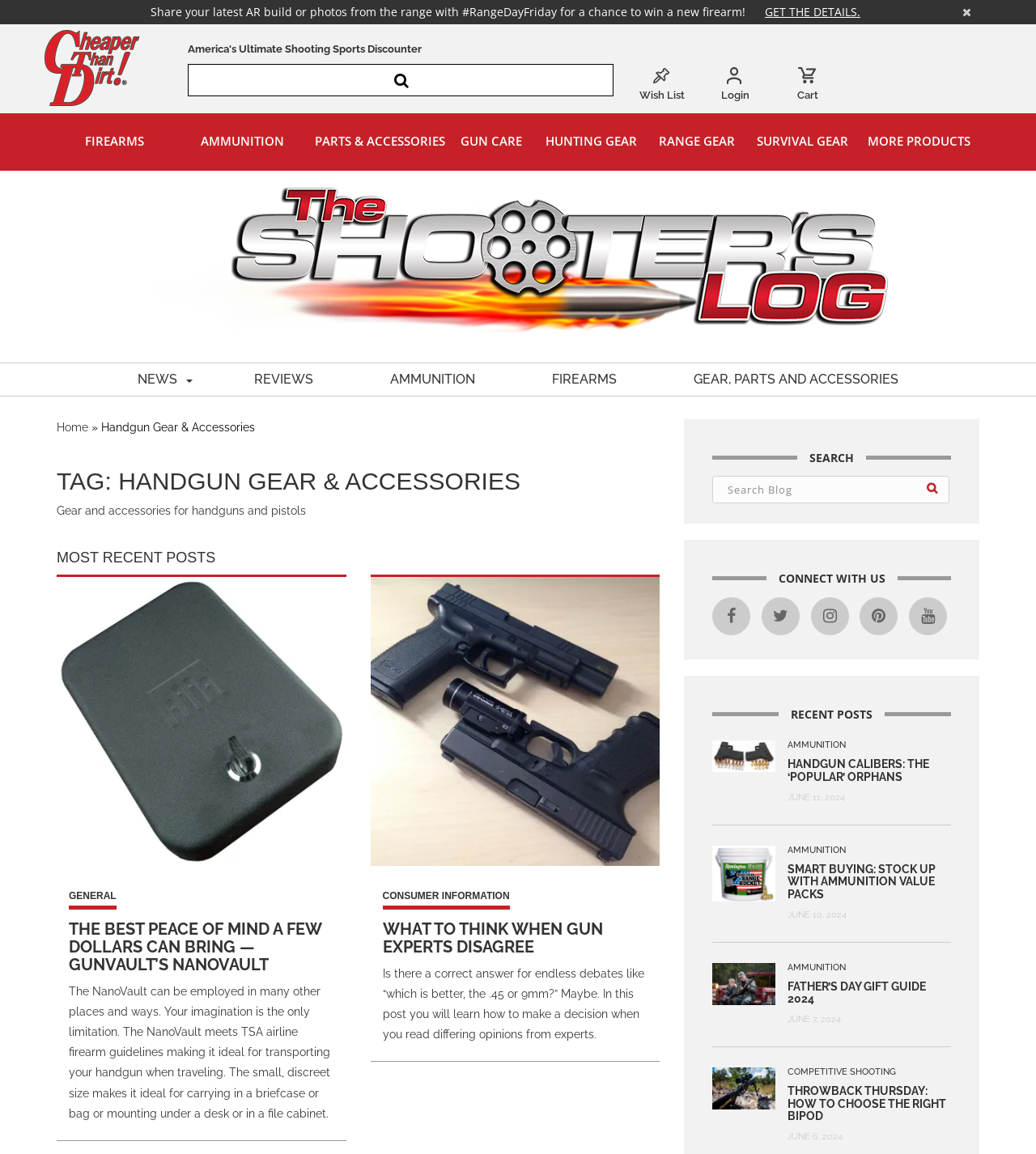Please identify the bounding box coordinates of the clickable element to fulfill the following instruction: "View the GunVault NanoVault article". The coordinates should be four float numbers between 0 and 1, i.e., [left, top, right, bottom].

[0.055, 0.617, 0.334, 0.631]